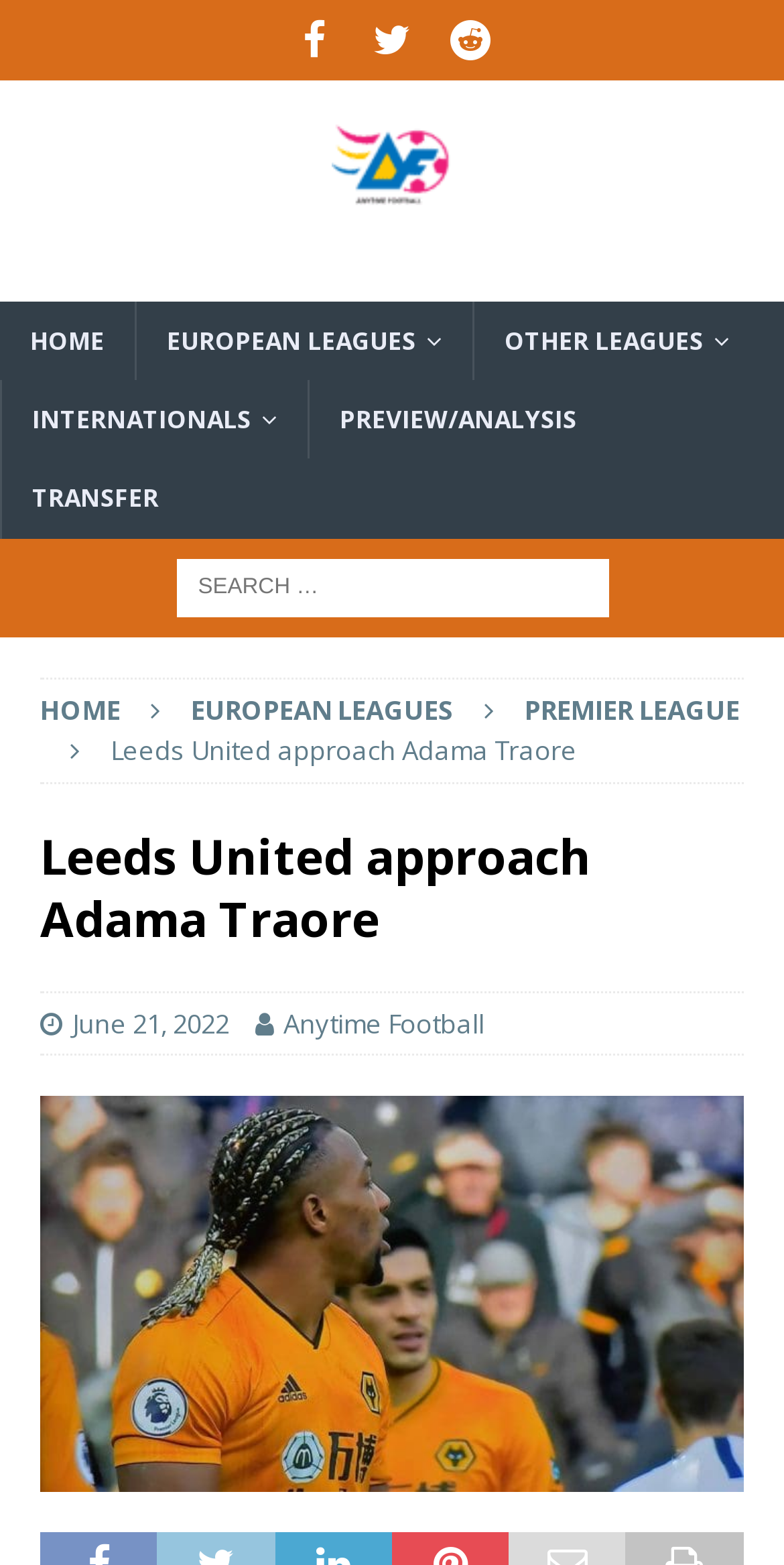Please identify the bounding box coordinates of the clickable area that will fulfill the following instruction: "Read the article about Leeds United approaching Adama Traore". The coordinates should be in the format of four float numbers between 0 and 1, i.e., [left, top, right, bottom].

[0.141, 0.468, 0.736, 0.491]